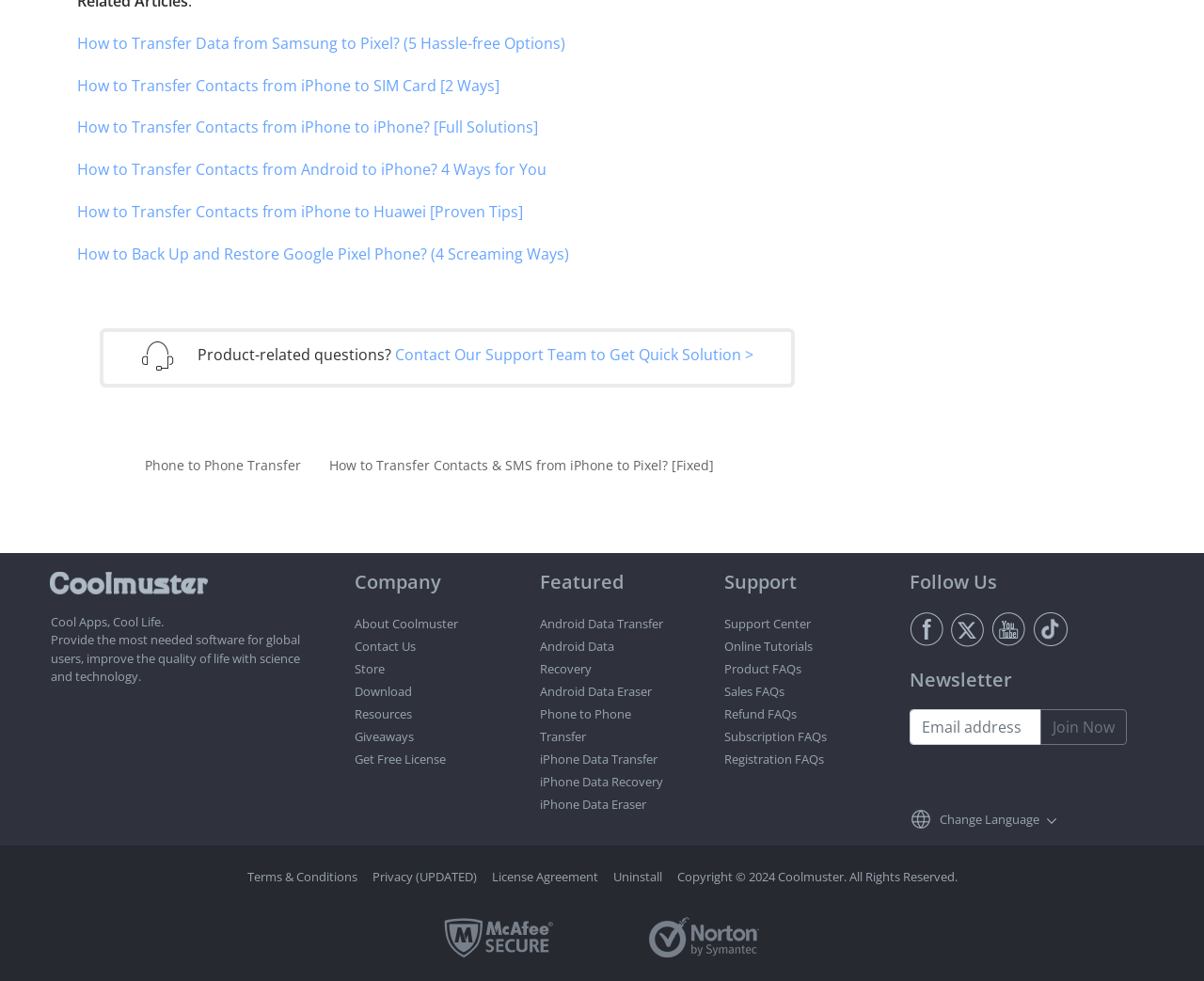Given the webpage screenshot, identify the bounding box of the UI element that matches this description: "Online Tutorials".

[0.602, 0.65, 0.675, 0.667]